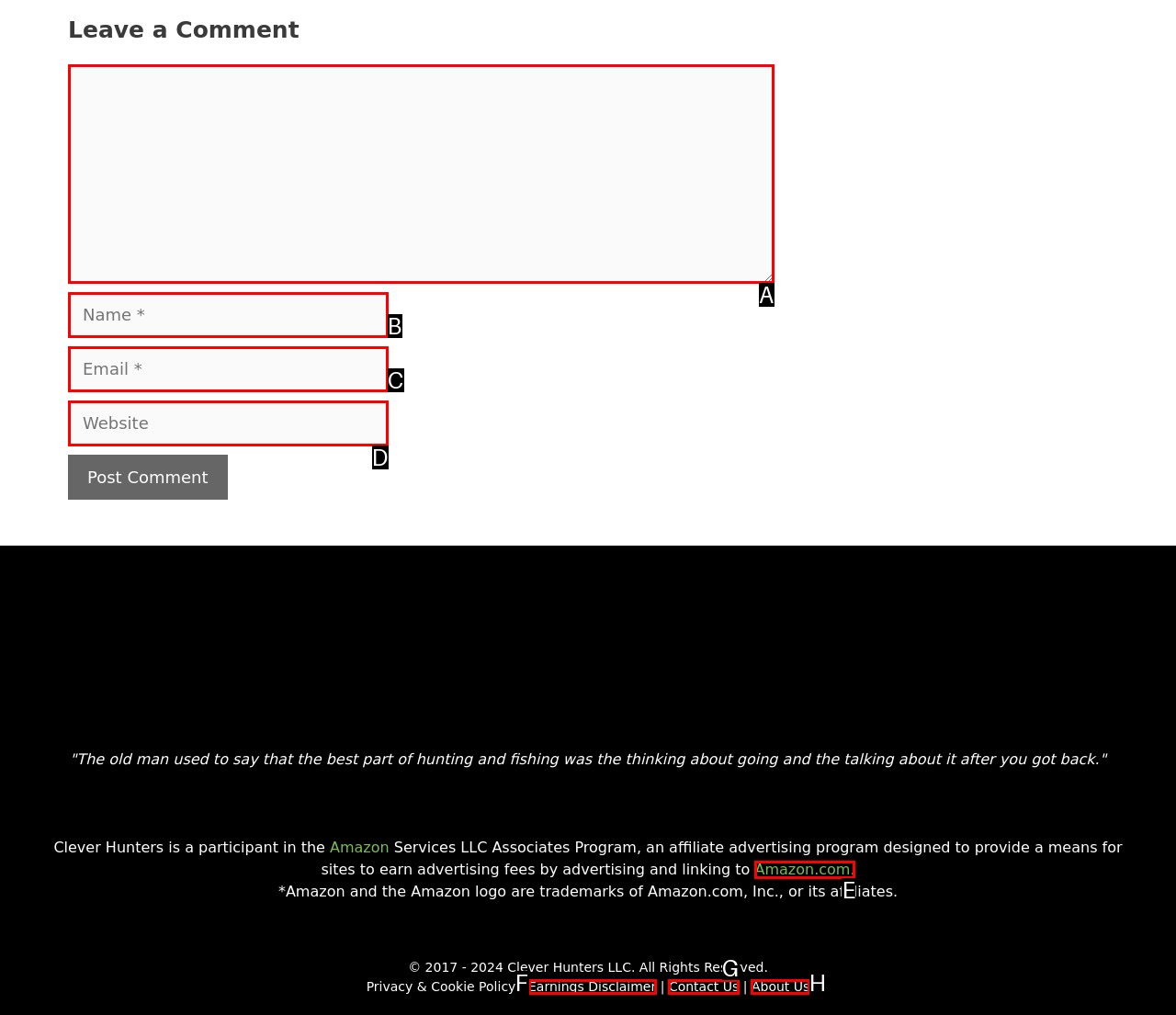Identify the HTML element that corresponds to the description: parent_node: Comment name="url" placeholder="Website" Provide the letter of the matching option directly from the choices.

D